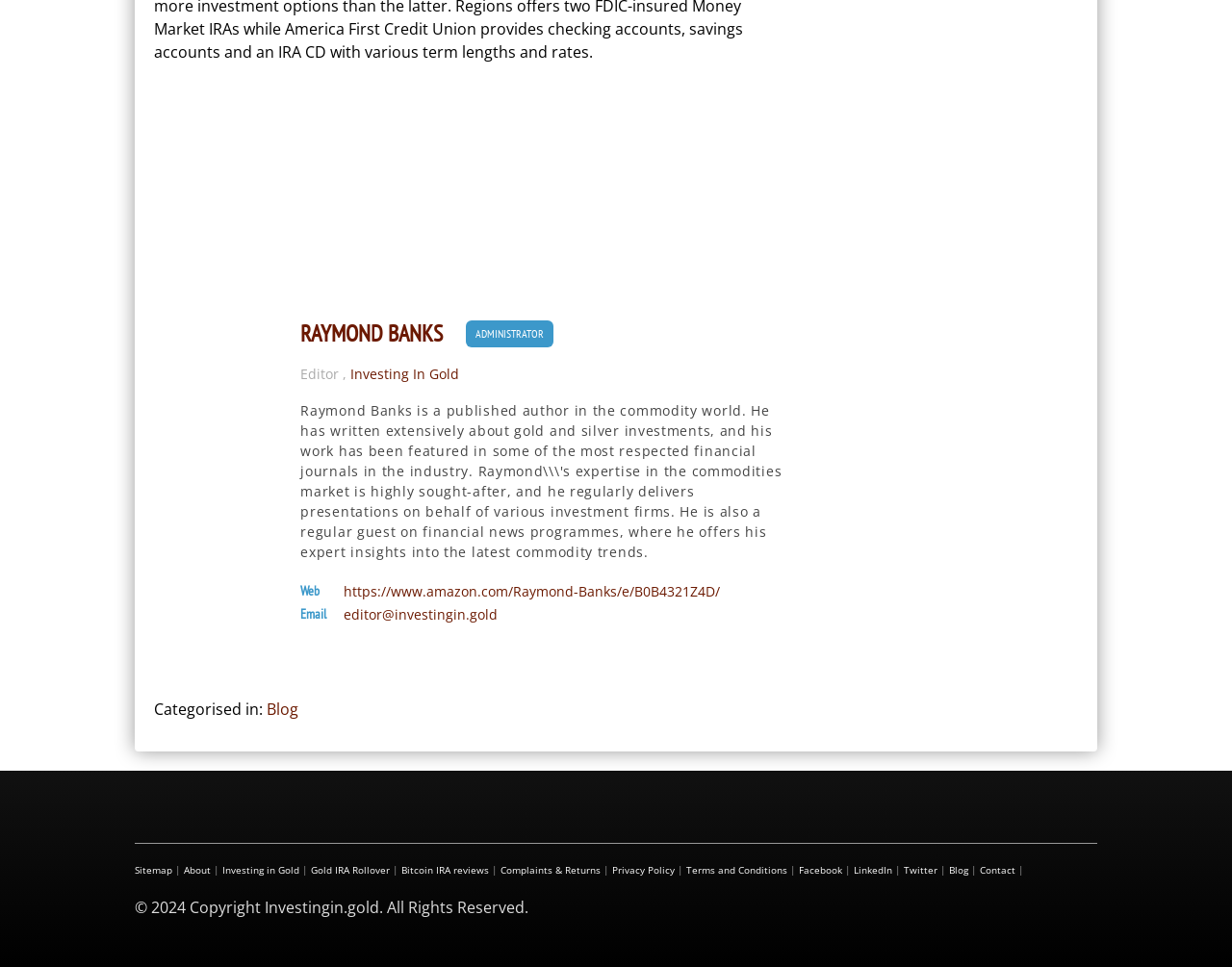From the element description Contact, predict the bounding box coordinates of the UI element. The coordinates must be specified in the format (top-left x, top-left y, bottom-right x, bottom-right y) and should be within the 0 to 1 range.

[0.795, 0.893, 0.824, 0.906]